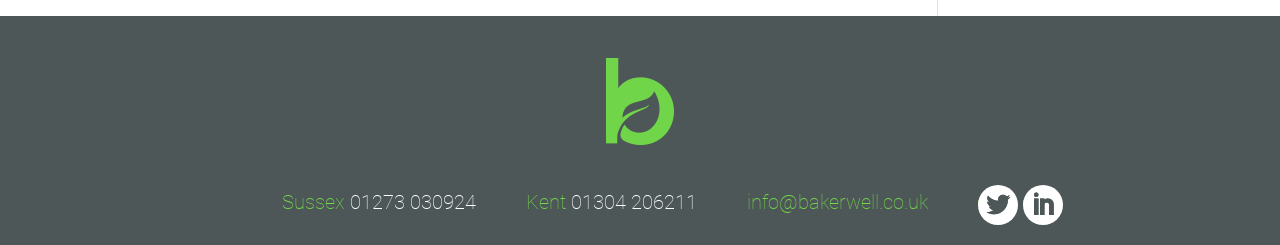How many phone numbers are listed?
Refer to the image and offer an in-depth and detailed answer to the question.

By examining the StaticText elements, I found two phone numbers: 01273 030924 and 01304 206211. These are likely contact numbers for the company.